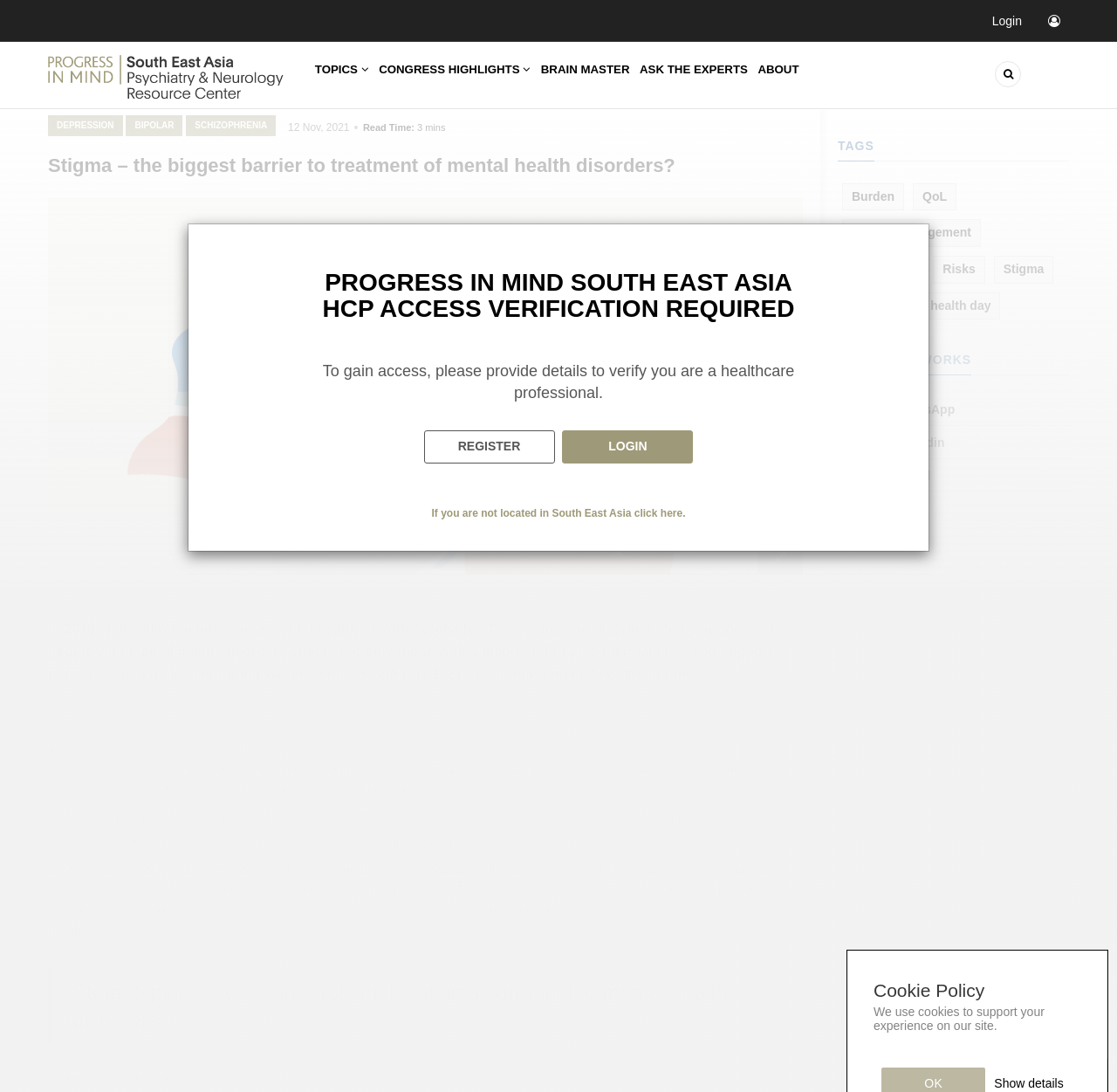By analyzing the image, answer the following question with a detailed response: What is the topic of the article?

I inferred the topic of the article by reading the heading 'Stigma – the biggest barrier to treatment of mental health disorders?' and the surrounding text which discusses the stigma surrounding mental health disorders.